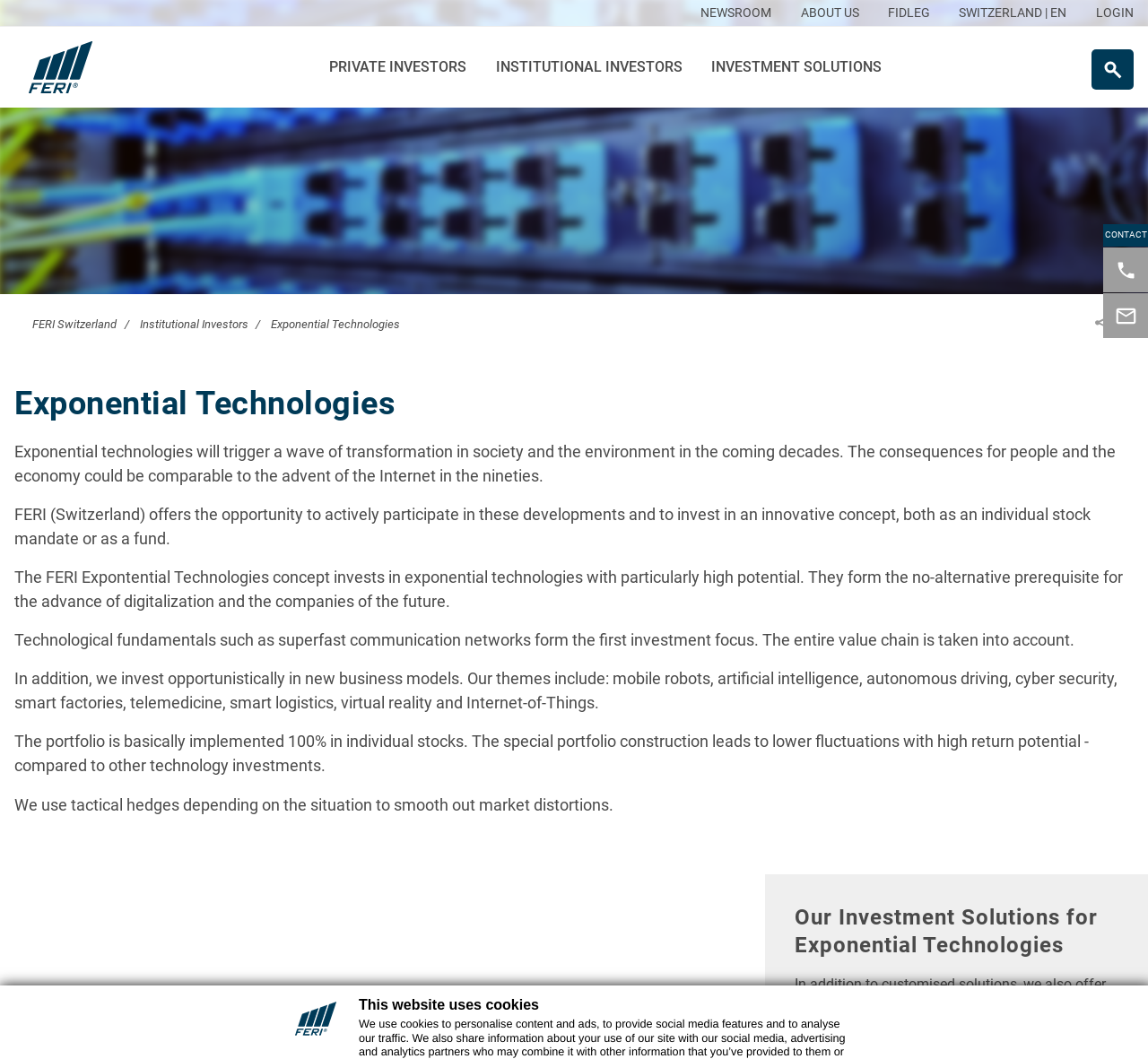Given the element description: "Investment Solutions", predict the bounding box coordinates of this UI element. The coordinates must be four float numbers between 0 and 1, given as [left, top, right, bottom].

[0.62, 0.039, 0.768, 0.088]